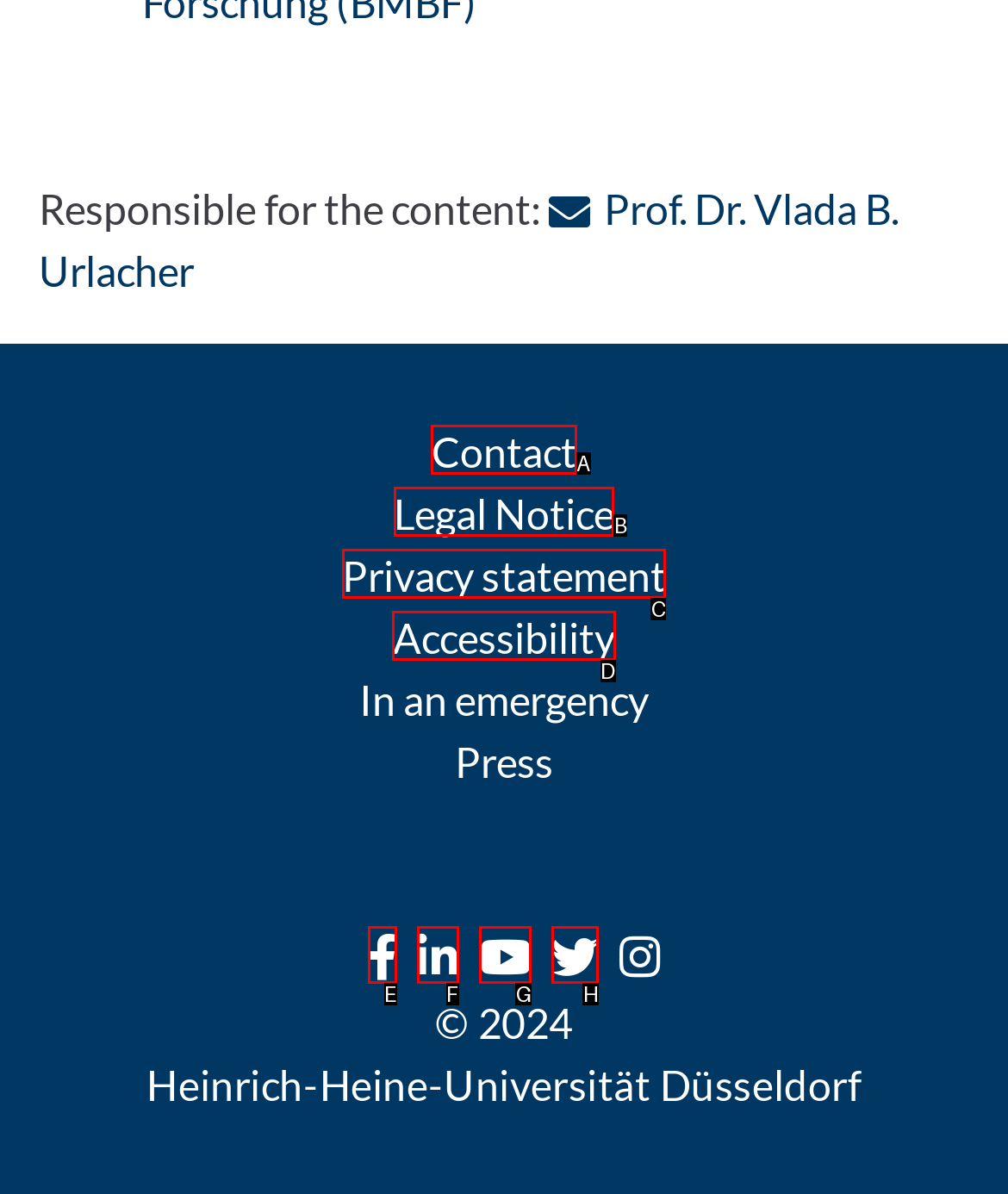Match the description: Privacy statement to the correct HTML element. Provide the letter of your choice from the given options.

C